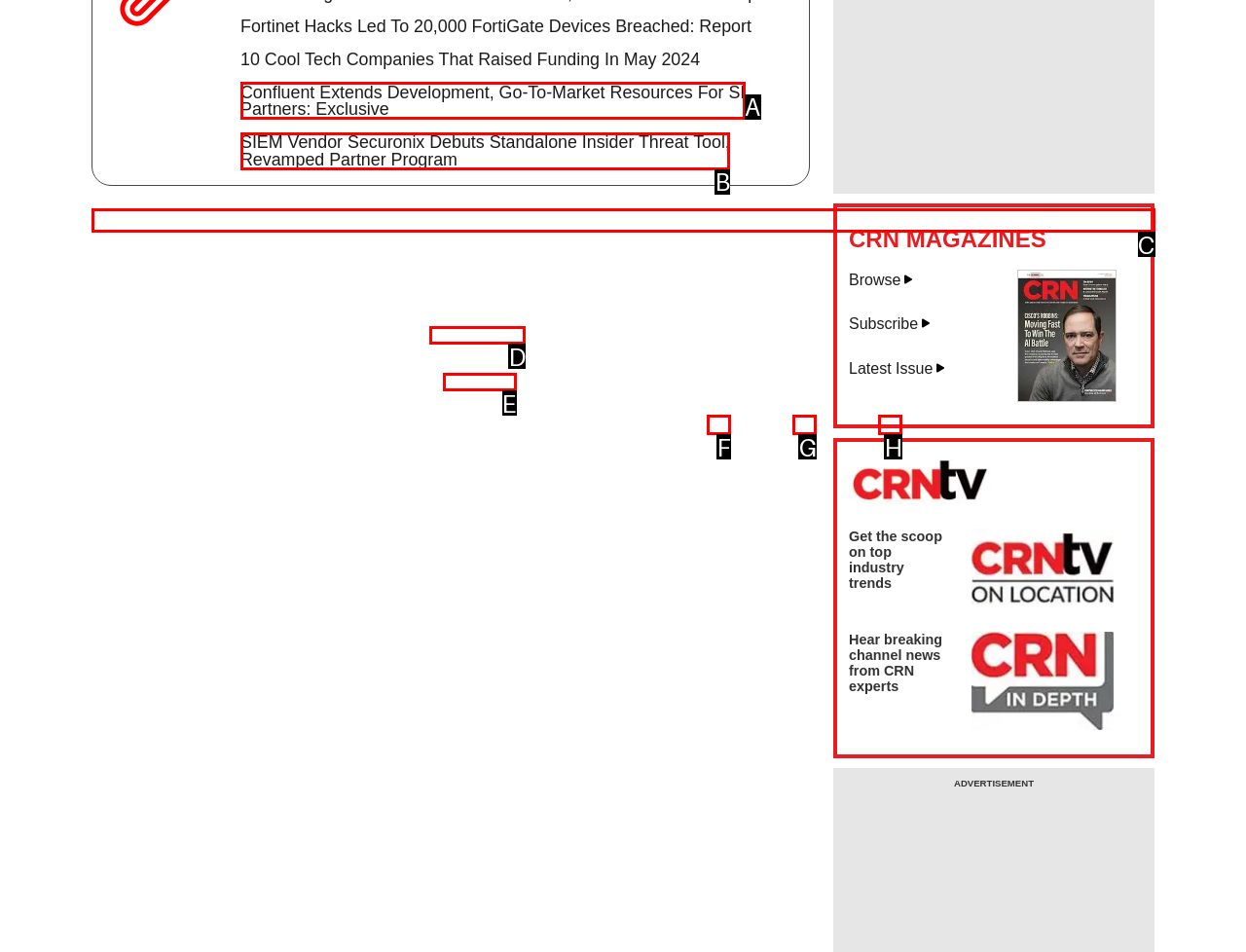From the options shown, which one fits the description: Privacy Policy? Respond with the appropriate letter.

E